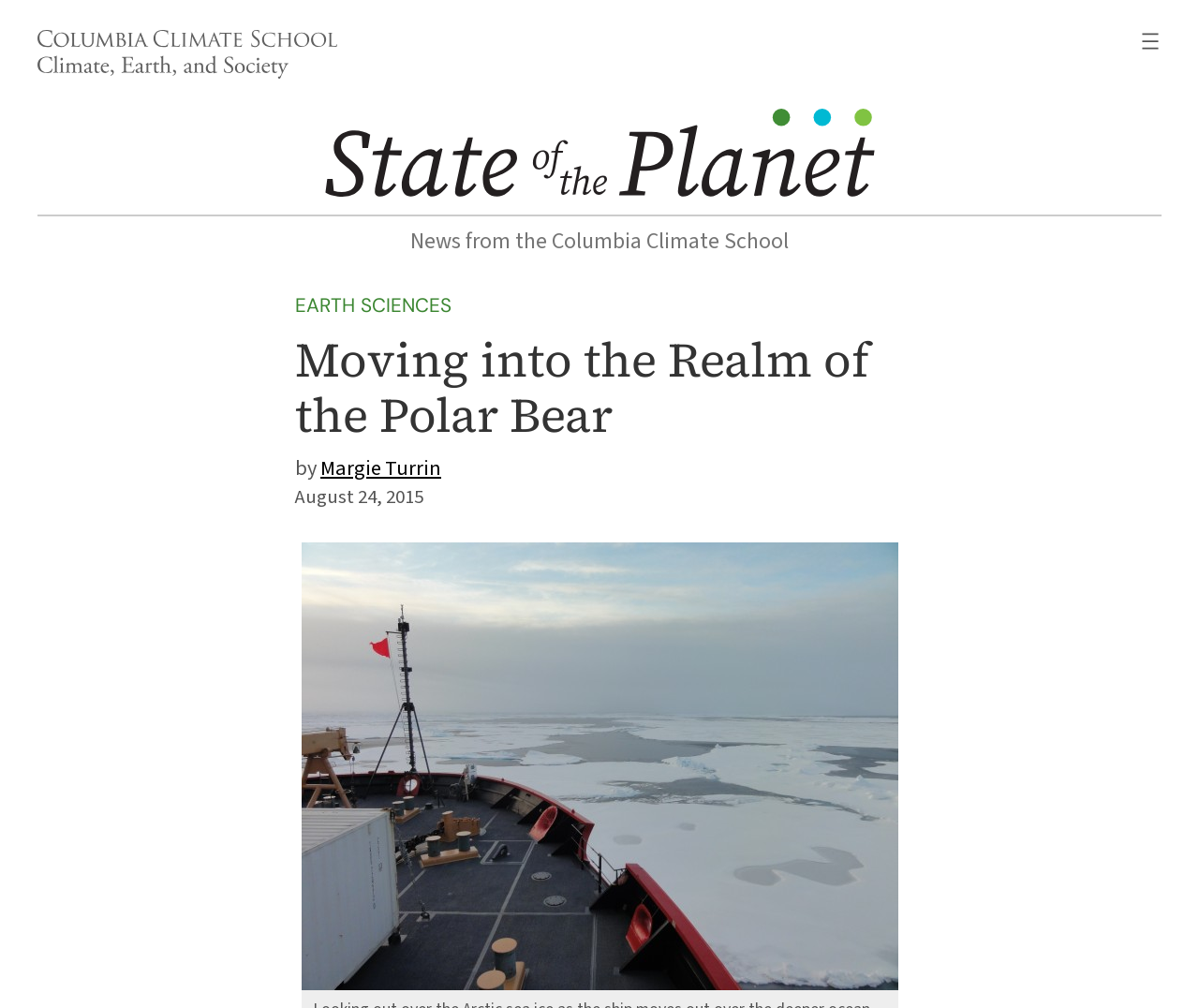Illustrate the webpage with a detailed description.

The webpage is about an article titled "Moving into the Realm of the Polar Bear" from the State of the Planet website. At the top left, there is a figure with a link to the Columbia Climate School, accompanied by a small image of the school's logo. To the right of this, there is a navigation menu with an "Open menu" button, which has a small icon.

Below the navigation menu, there is a prominent link to the State of the Planet website, accompanied by a larger image of the website's logo. A horizontal separator line divides the top section from the main content.

The main content starts with a heading "News from the Columbia Climate School" followed by a subheading "Moving into the Realm of the Polar Bear" written by Margie Turrin. The article is dated August 24, 2015. The main content area also features a large image that takes up most of the page, showing a scenic view of the Arctic sea ice with a ship in the distance. The image is credited to Tim Kenna.

On the left side of the main content area, there is a link to the EARTH SCIENCES category. Overall, the webpage has a simple and clean layout, with a focus on the main article and its accompanying image.